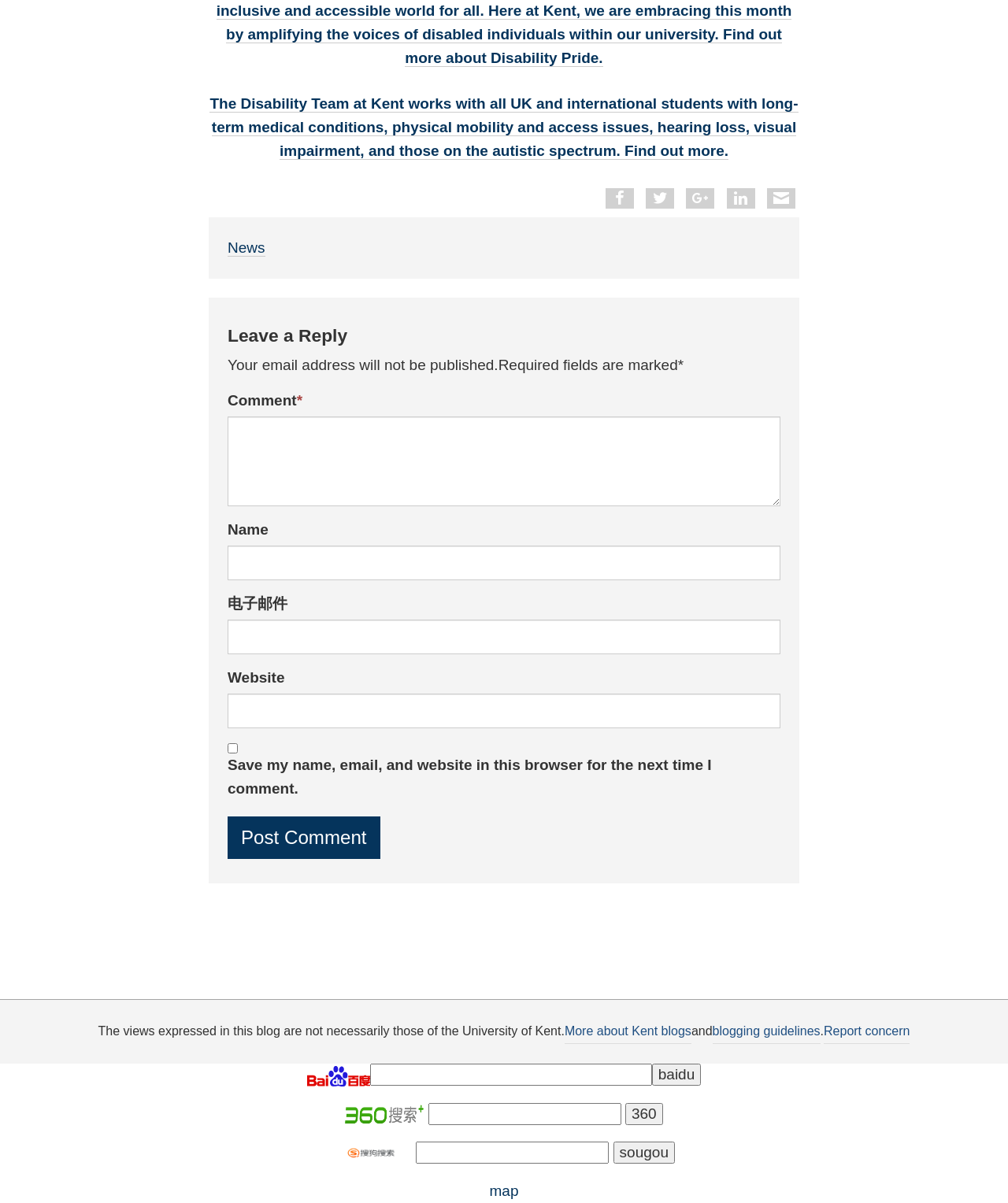Please find the bounding box coordinates (top-left x, top-left y, bottom-right x, bottom-right y) in the screenshot for the UI element described as follows: title="Share via Google Plus"

[0.681, 0.156, 0.709, 0.173]